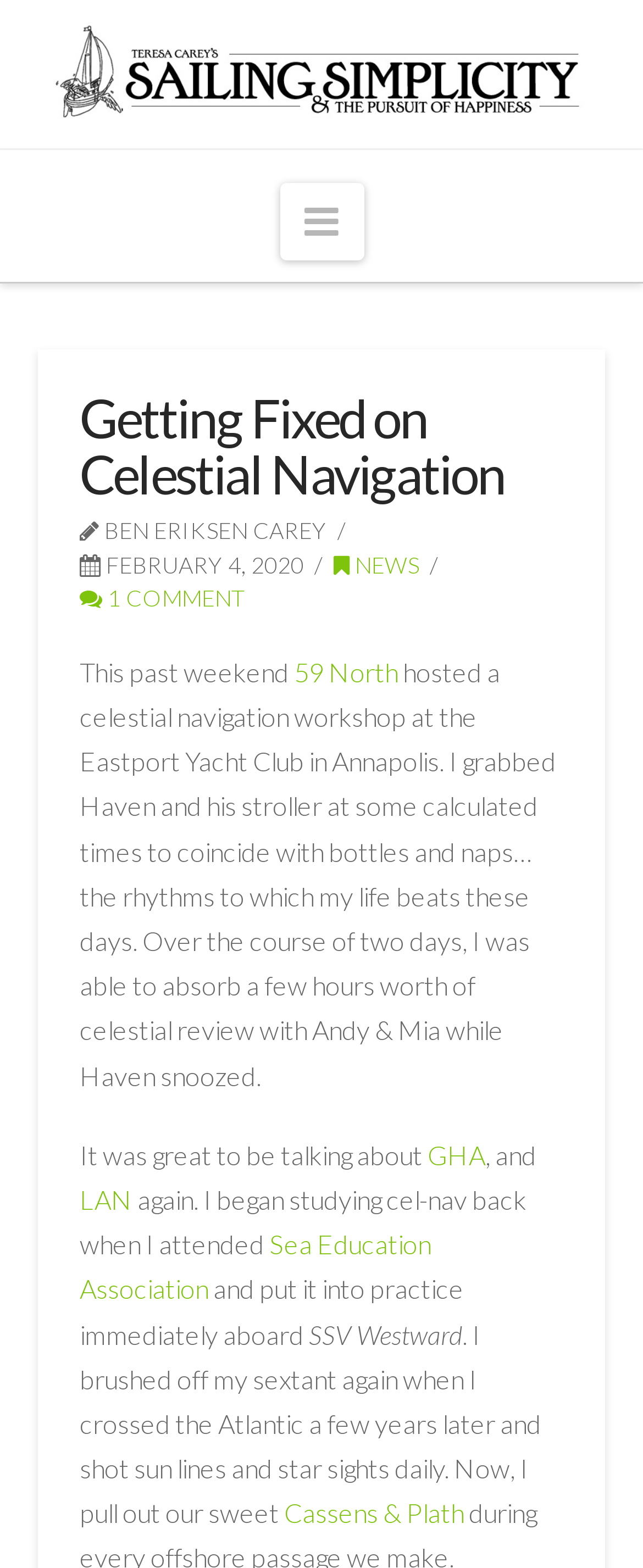Please identify the bounding box coordinates of the element on the webpage that should be clicked to follow this instruction: "Visit 59 North". The bounding box coordinates should be given as four float numbers between 0 and 1, formatted as [left, top, right, bottom].

[0.457, 0.418, 0.619, 0.438]